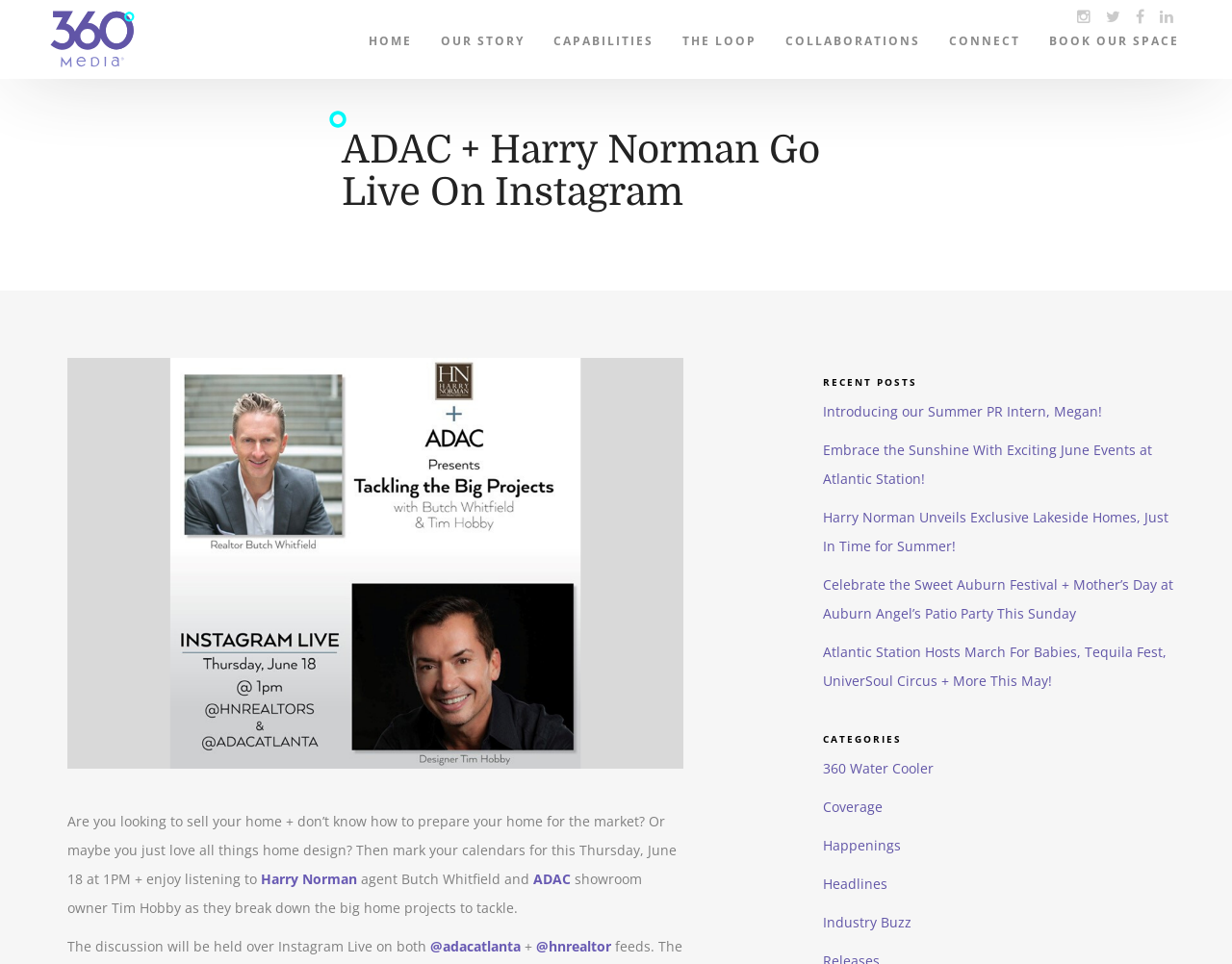Find the bounding box coordinates of the element's region that should be clicked in order to follow the given instruction: "Follow the link to Harry Norman's page". The coordinates should consist of four float numbers between 0 and 1, i.e., [left, top, right, bottom].

[0.212, 0.902, 0.29, 0.921]